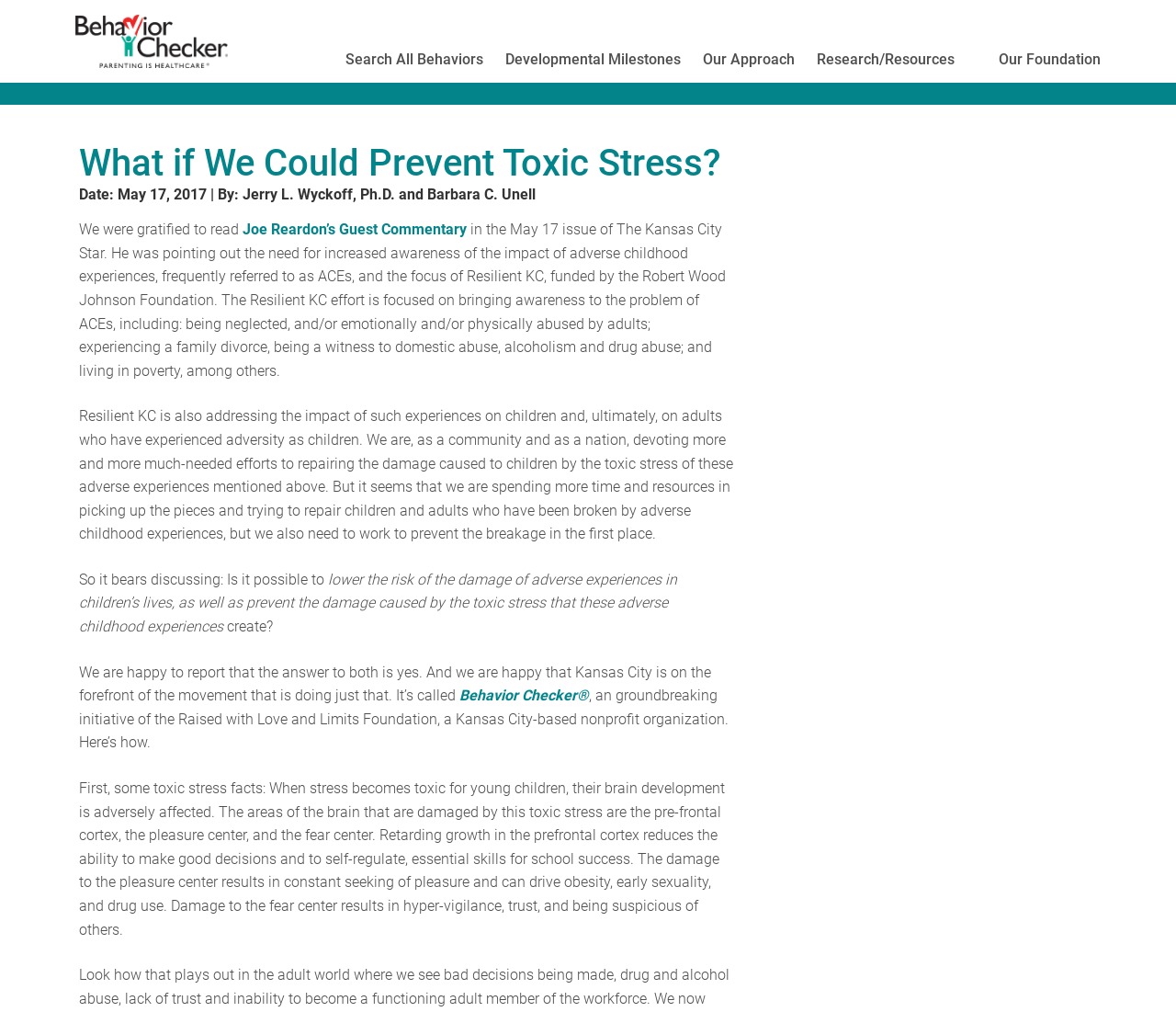Indicate the bounding box coordinates of the element that must be clicked to execute the instruction: "Read the article 'Online Dating Red Flags Which should Always Be Cracked'". The coordinates should be given as four float numbers between 0 and 1, i.e., [left, top, right, bottom].

None